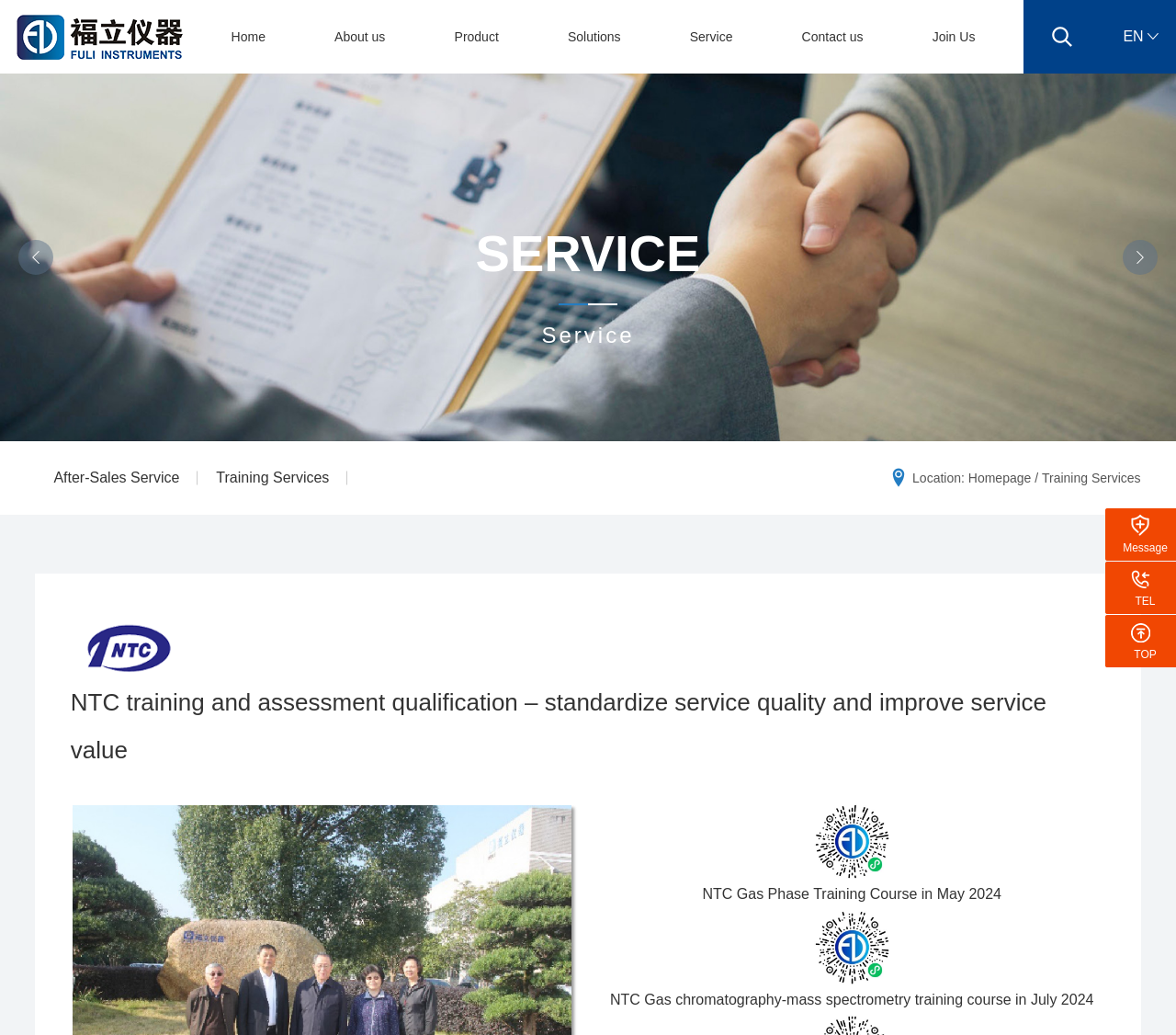What is the main service provided?
Can you provide an in-depth and detailed response to the question?

I found the main service provided by looking at the article section with a bounding box coordinate of [0.2, 0.309, 0.8, 0.34]. The section has a static text 'Service' and links to 'After-Sales Service' and 'Training Services', indicating that the main service provided is Training Services.